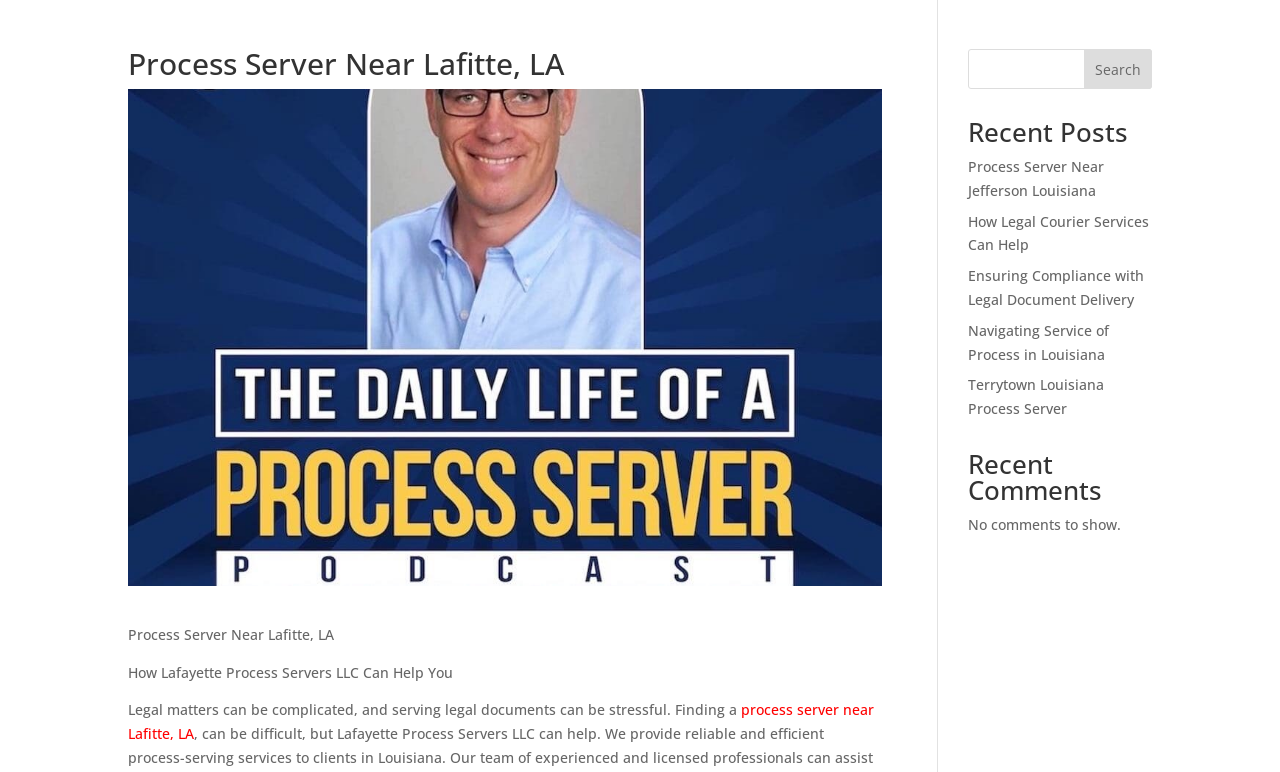Find the bounding box of the element with the following description: "Search". The coordinates must be four float numbers between 0 and 1, formatted as [left, top, right, bottom].

[0.847, 0.063, 0.9, 0.115]